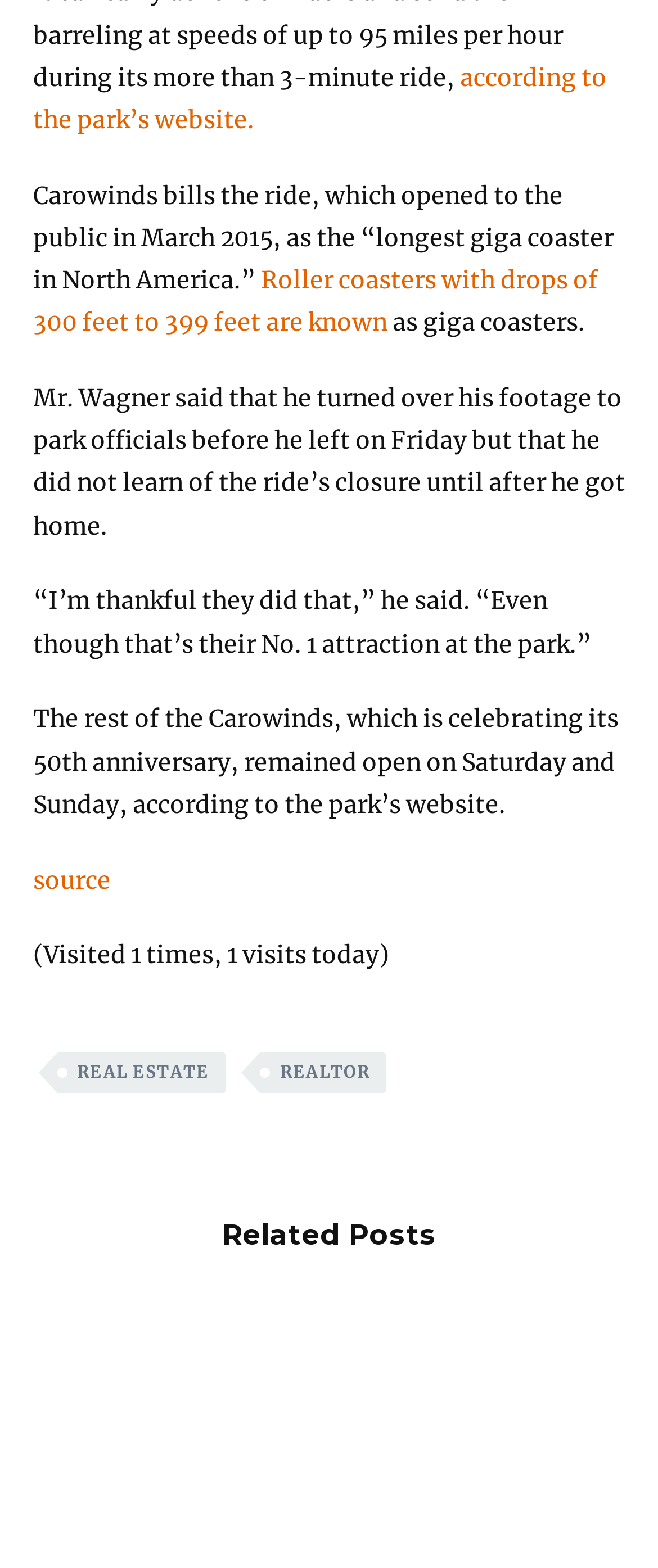Provide a one-word or brief phrase answer to the question:
What is the category of roller coasters with drops of 300 feet to 399 feet?

Giga coasters